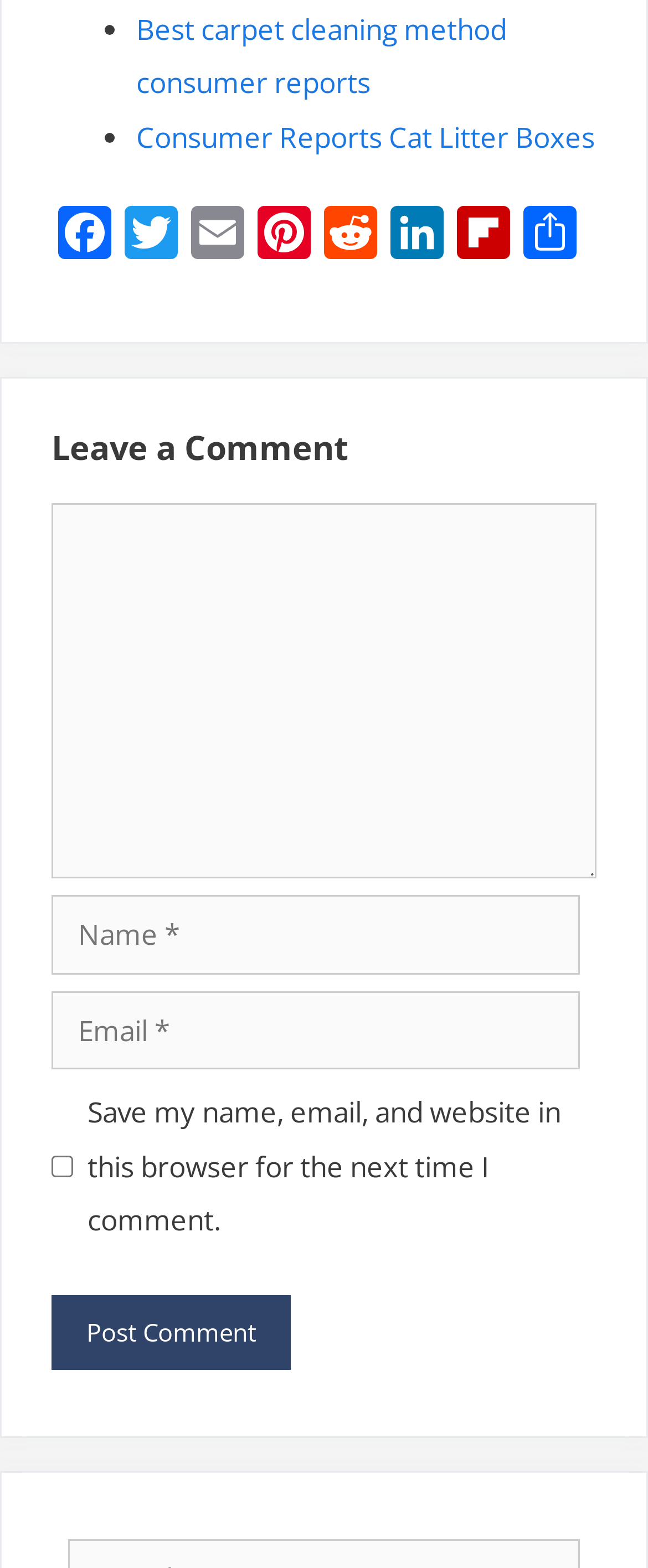What is the purpose of the checkbox?
Analyze the screenshot and provide a detailed answer to the question.

The checkbox has the text 'Save my name, email, and website in this browser for the next time I comment.' which suggests that its purpose is to save the user's comment information for future use.